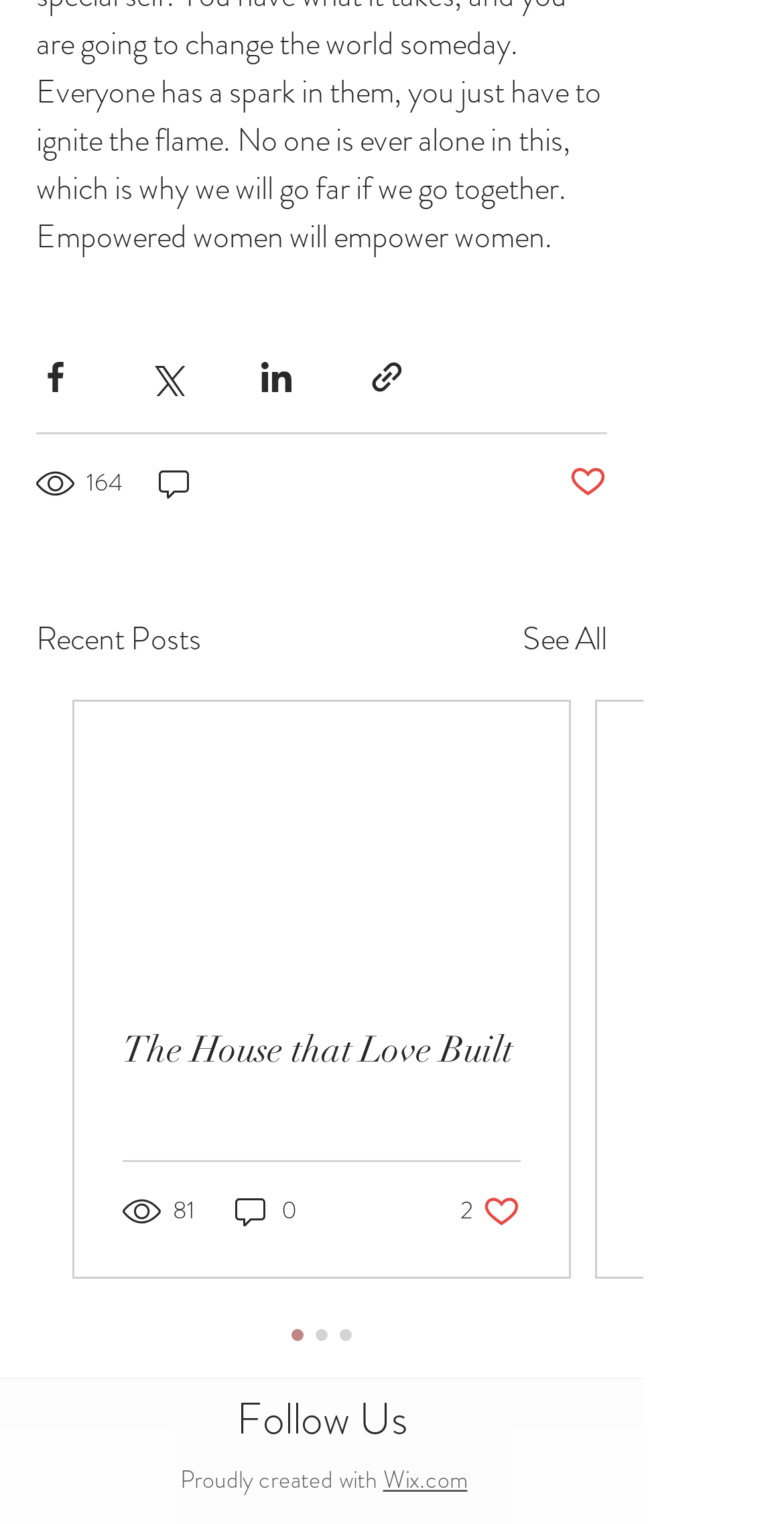Please find the bounding box for the UI component described as follows: "aria-label="Share via Facebook"".

[0.046, 0.235, 0.095, 0.26]